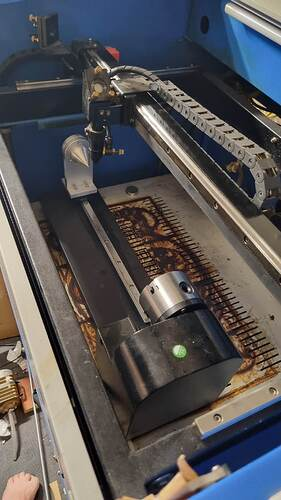Create a detailed narrative of what is happening in the image.

The image depicts a close-up view of a laser engraving machine's working area. The machine is equipped with a nozzle that is positioned above a piece of material, showing signs of previous engraving work characterized by a brown, scorched pattern on the surface. The laser head is mounted on a rail system, allowing it to move along the length of the engraving bed, which is lined with fine, spaced tracks indicating the path of the laser. A prominent round component with a green indicator light is visible at the bottom, possibly serving as part of the machine's operational mechanics. The background features blue panels of the machine itself, emphasizing its industrial design. Tools and parts can be seen in the lower part of the image, hinting at a workspace set up for laser engraving activities.